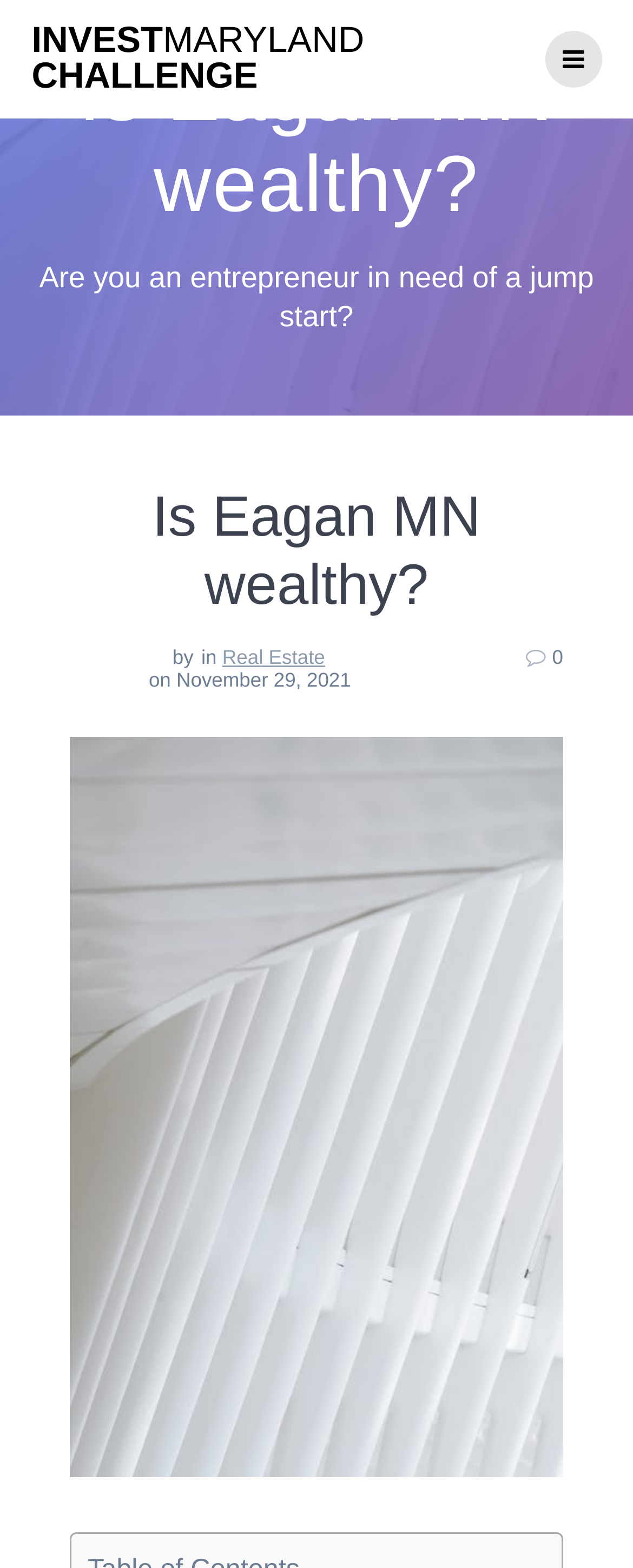What is the name of the challenge mentioned on the webpage?
Observe the image and answer the question with a one-word or short phrase response.

InvestMaryland Challenge